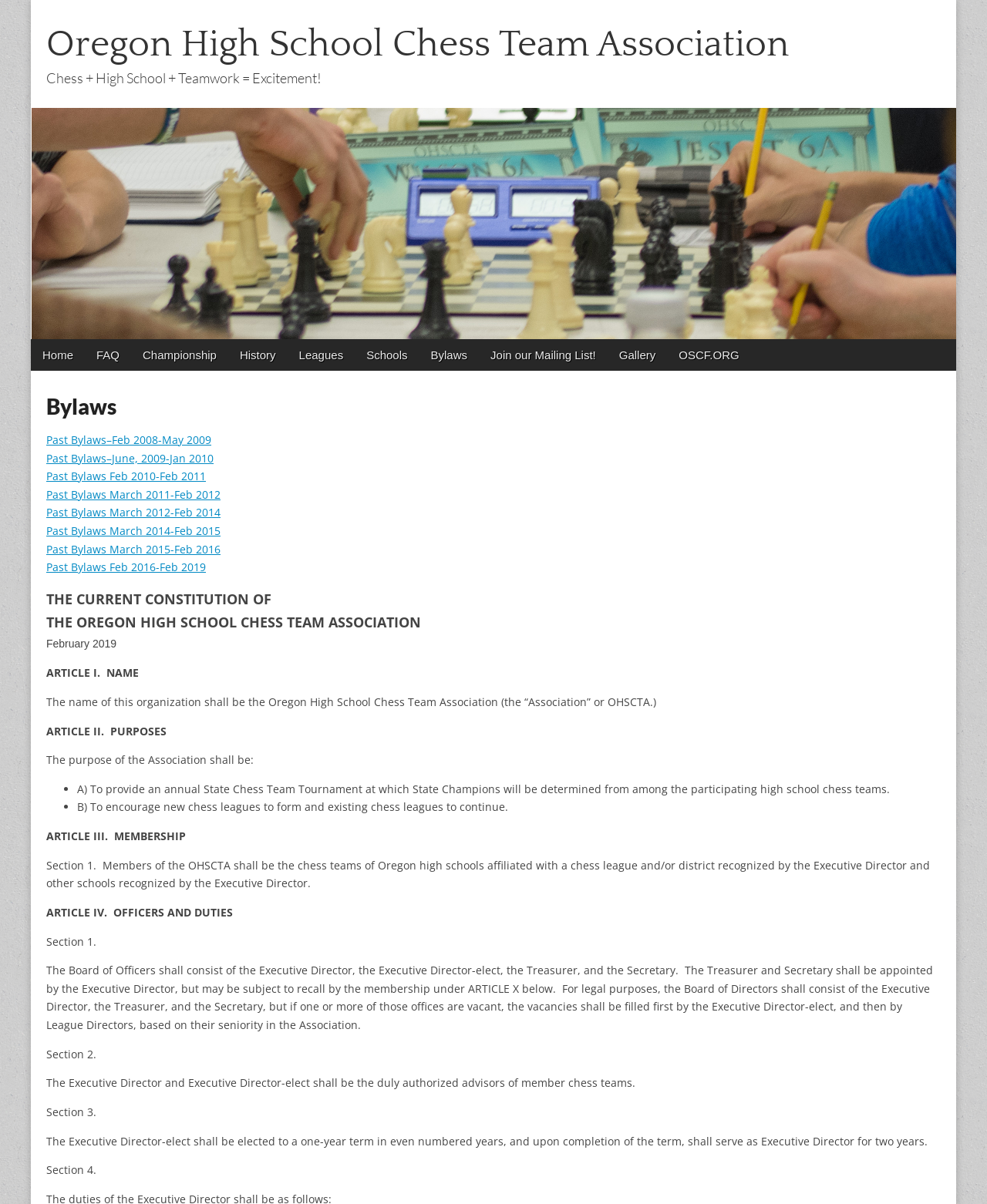From the element description Past Bylaws Feb 2016-Feb 2019, predict the bounding box coordinates of the UI element. The coordinates must be specified in the format (top-left x, top-left y, bottom-right x, bottom-right y) and should be within the 0 to 1 range.

[0.047, 0.465, 0.209, 0.477]